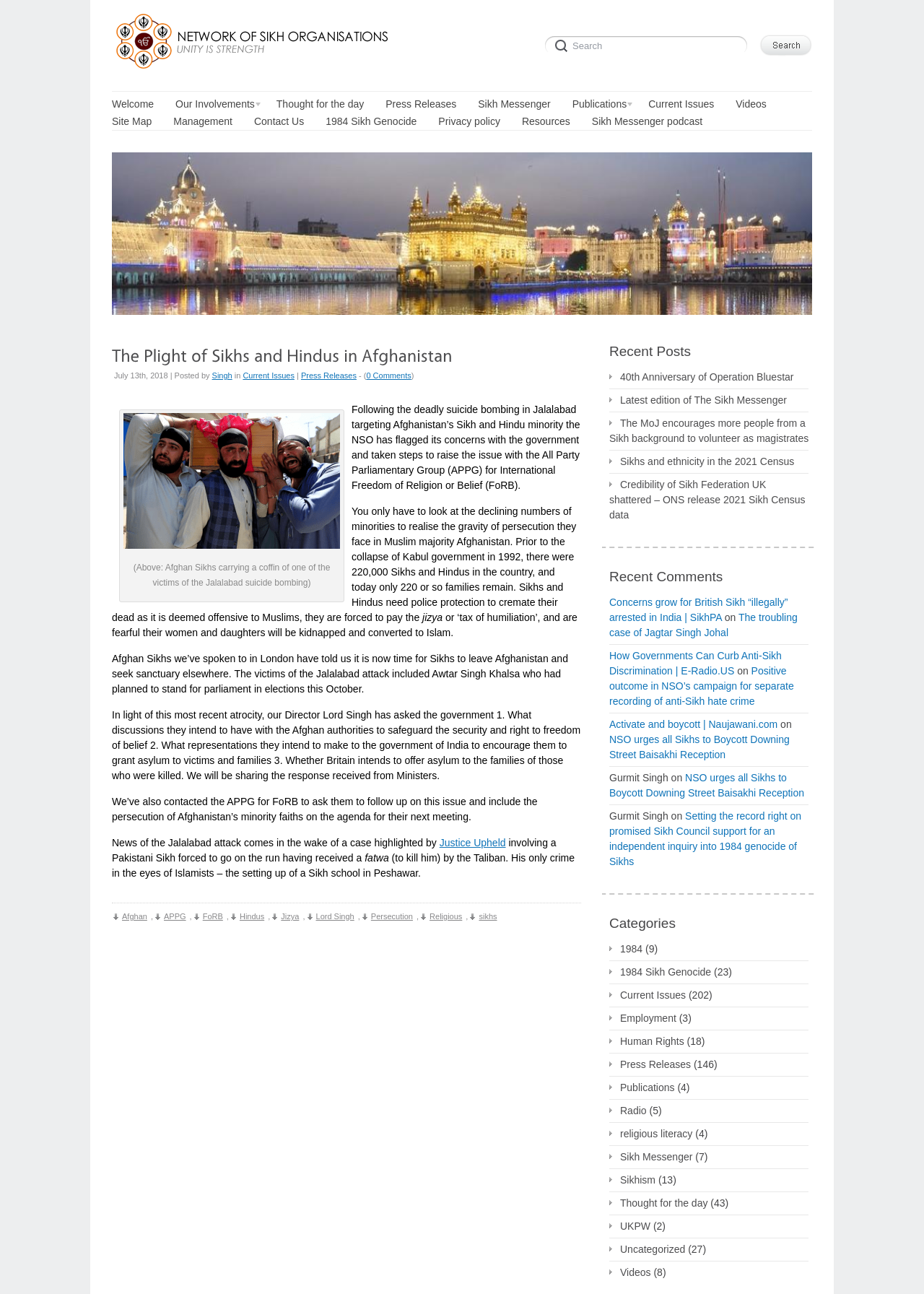Answer the question in a single word or phrase:
What is the category of the recent posts section?

News